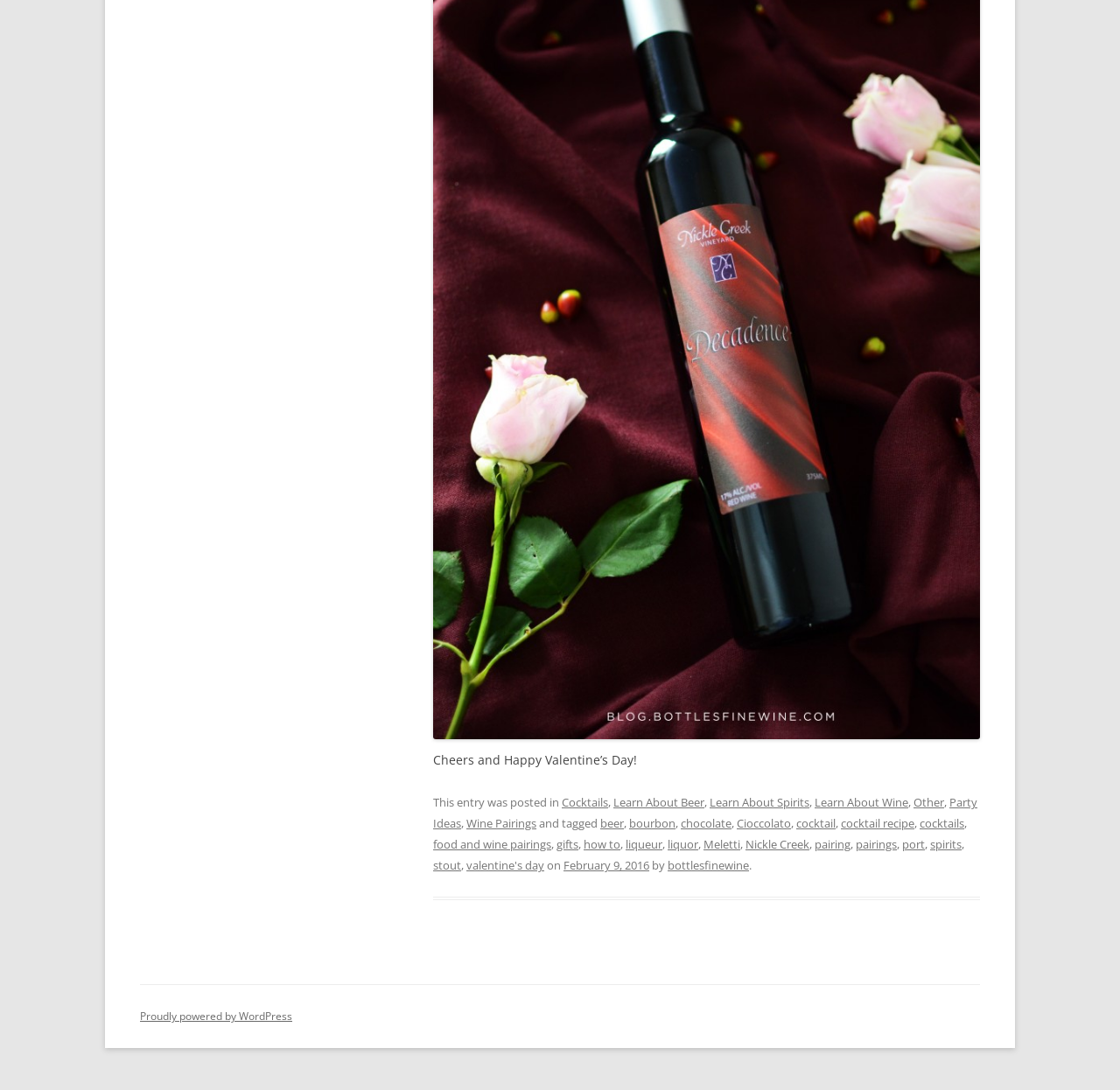What is the author's username mentioned in the webpage?
Carefully examine the image and provide a detailed answer to the question.

The webpage mentions 'by bottlesfinewine' at the bottom, indicating that the author's username is 'bottlesfinewine'.